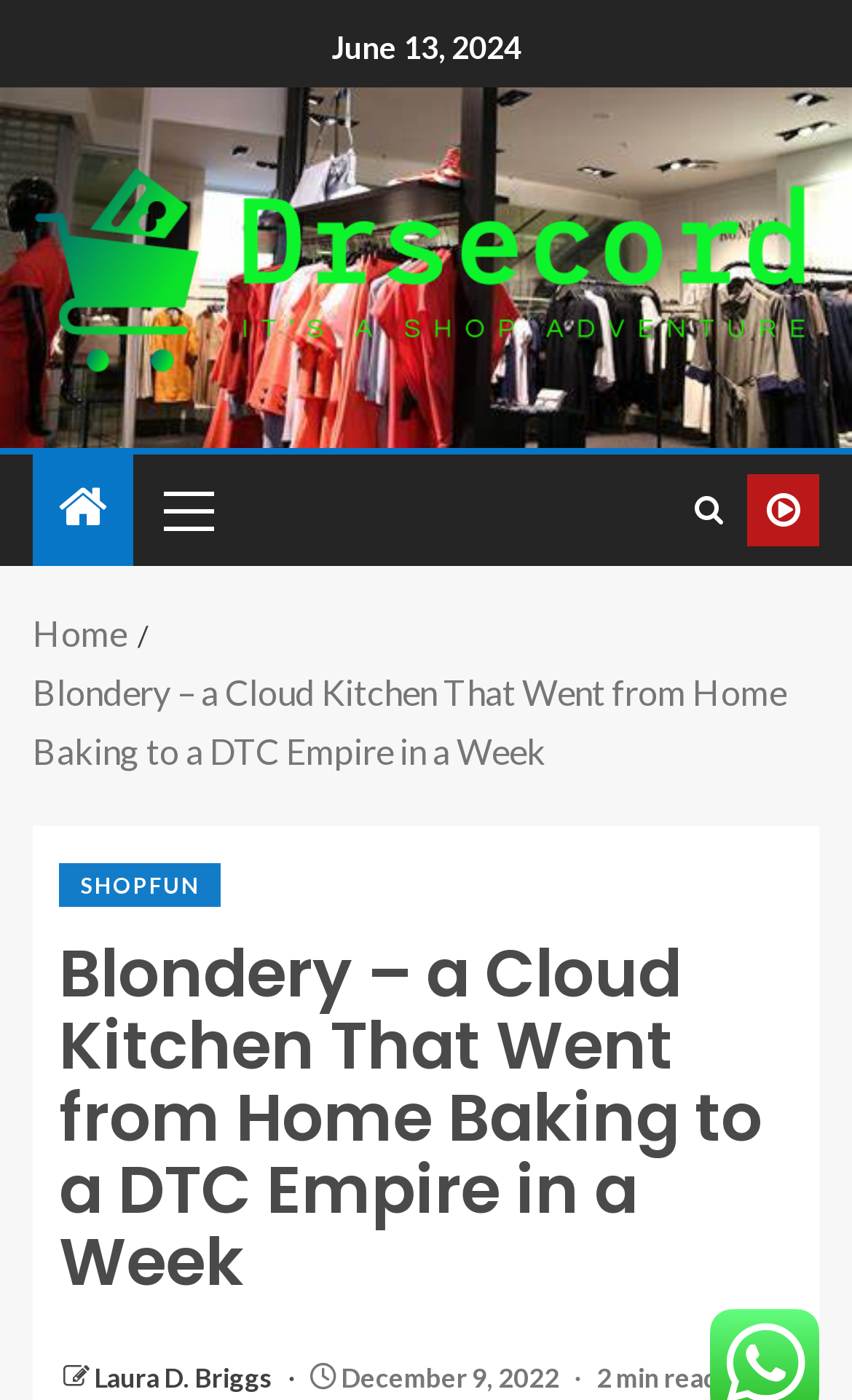Please determine the bounding box coordinates for the element that should be clicked to follow these instructions: "View SHOPFUN page".

[0.069, 0.616, 0.26, 0.647]